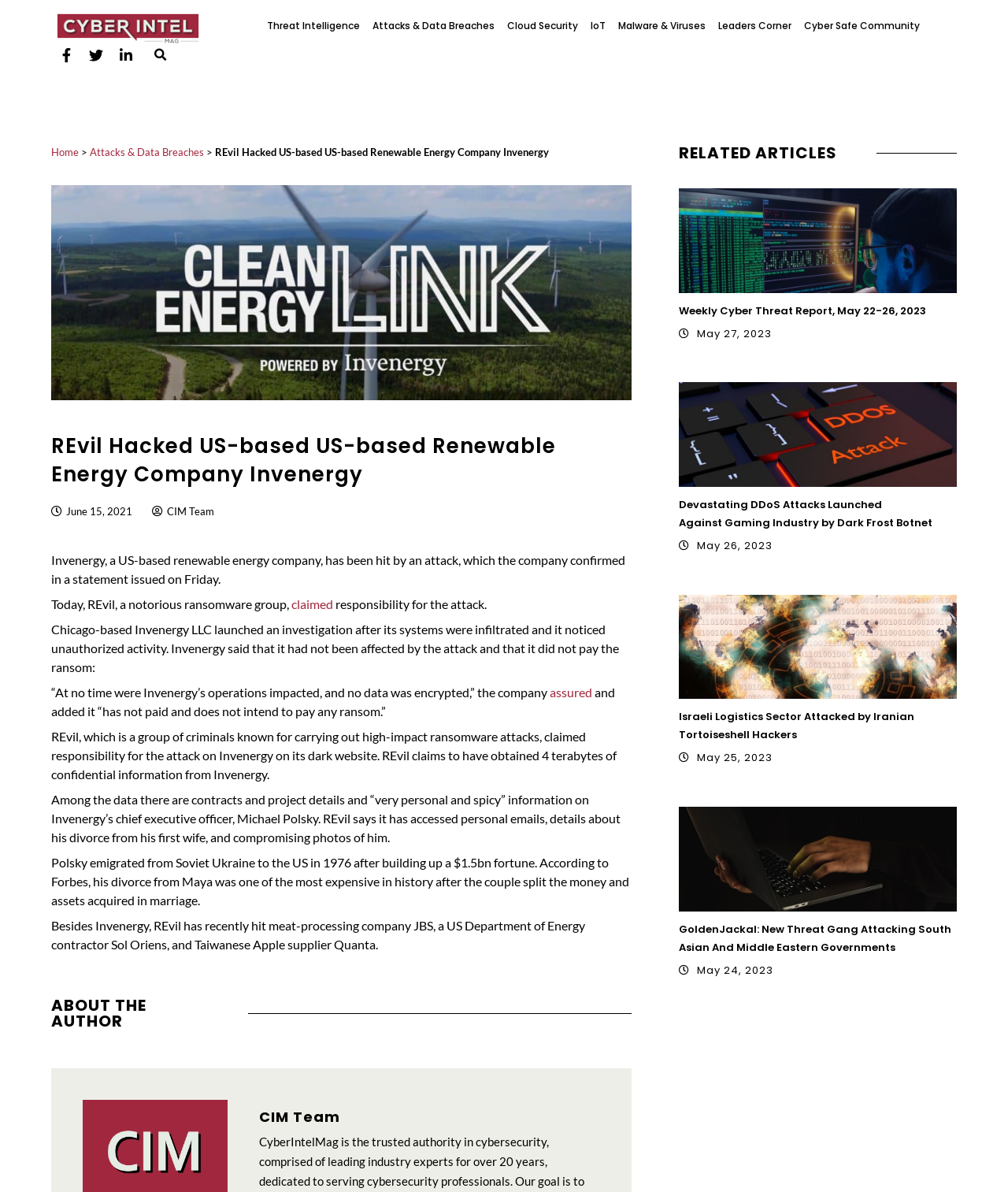What type of information did REvil claim to have obtained from Invenergy?
Please answer the question as detailed as possible based on the image.

According to the article, REvil claims to have obtained 4 terabytes of confidential information from Invenergy, including contracts and project details, and 'very personal and spicy' information on Invenergy's chief executive officer, Michael Polsky.